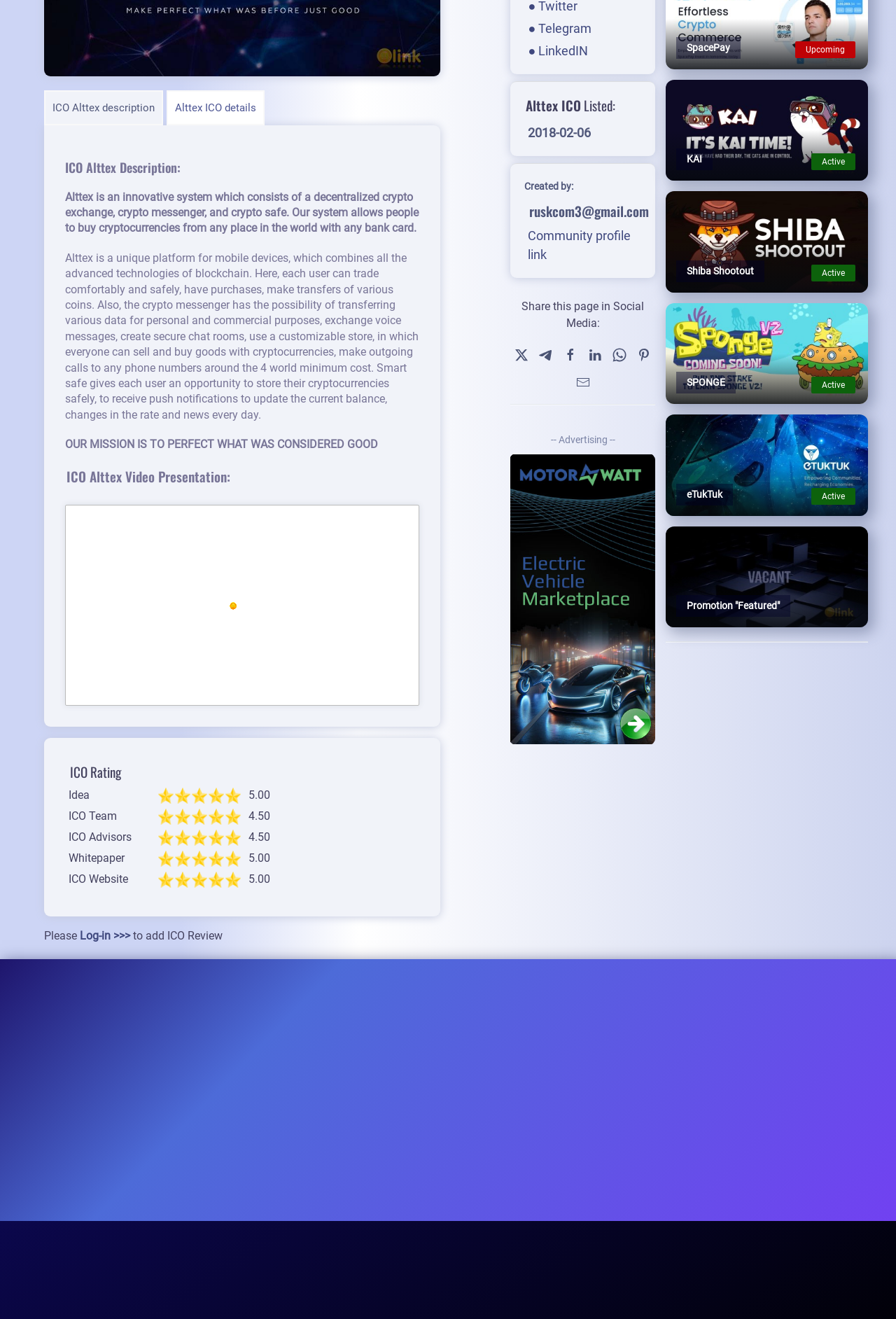Identify the bounding box for the UI element described as: "Community profile link". Ensure the coordinates are four float numbers between 0 and 1, formatted as [left, top, right, bottom].

[0.589, 0.173, 0.704, 0.198]